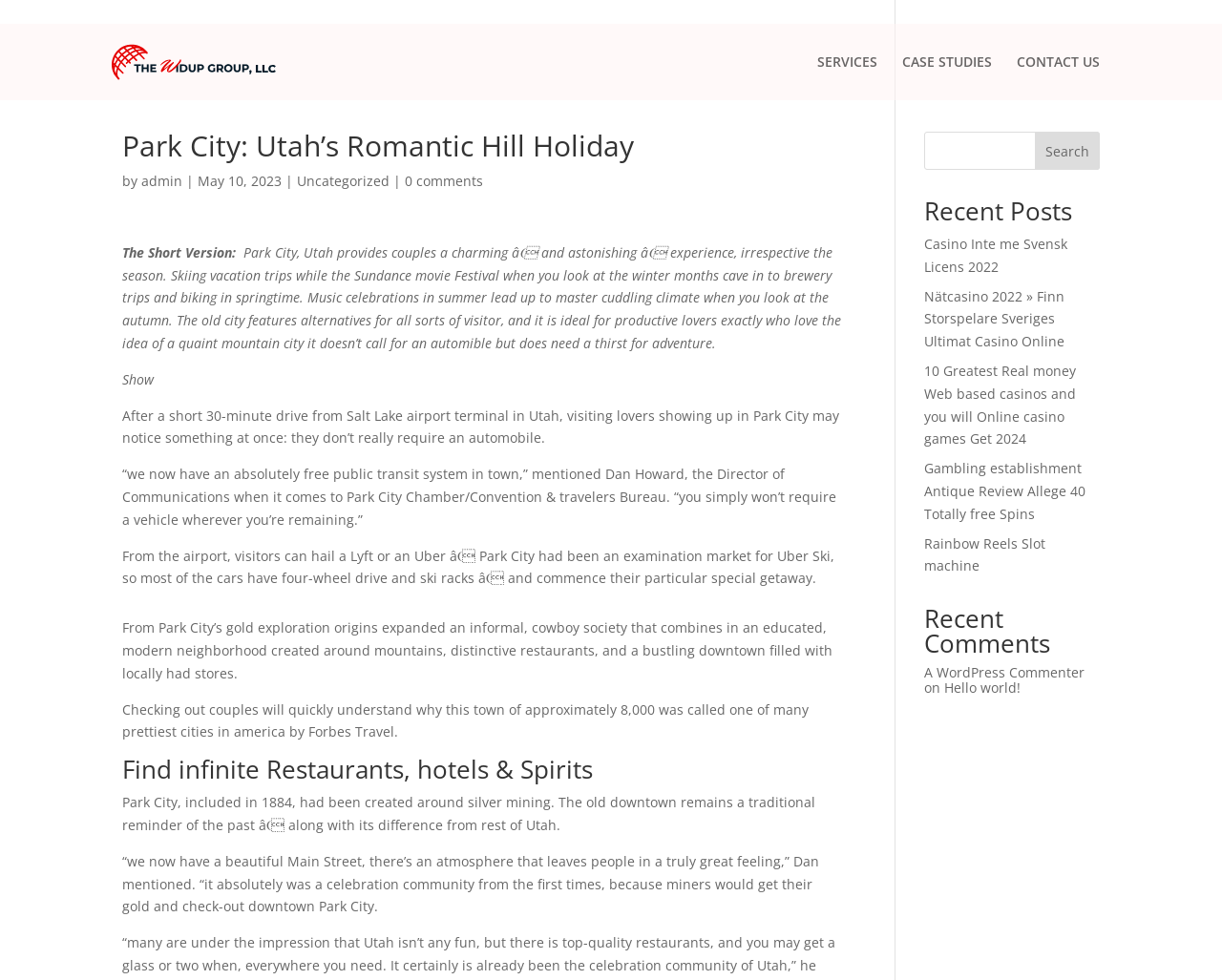Refer to the element description SERVICES and identify the corresponding bounding box in the screenshot. Format the coordinates as (top-left x, top-left y, bottom-right x, bottom-right y) with values in the range of 0 to 1.

[0.669, 0.056, 0.718, 0.102]